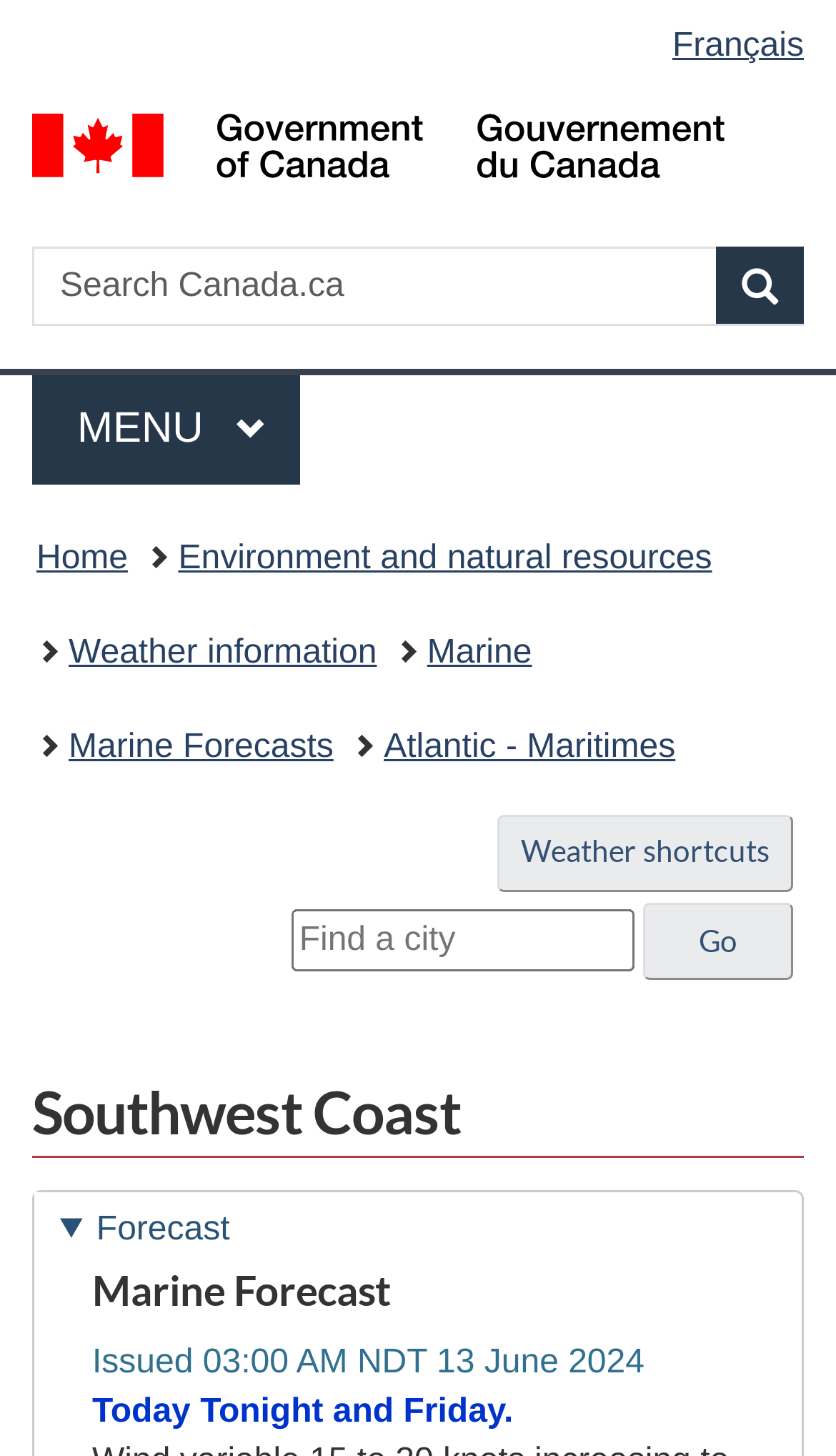Determine the coordinates of the bounding box that should be clicked to complete the instruction: "Access city". The coordinates should be represented by four float numbers between 0 and 1: [left, top, right, bottom].

[0.348, 0.62, 0.949, 0.697]